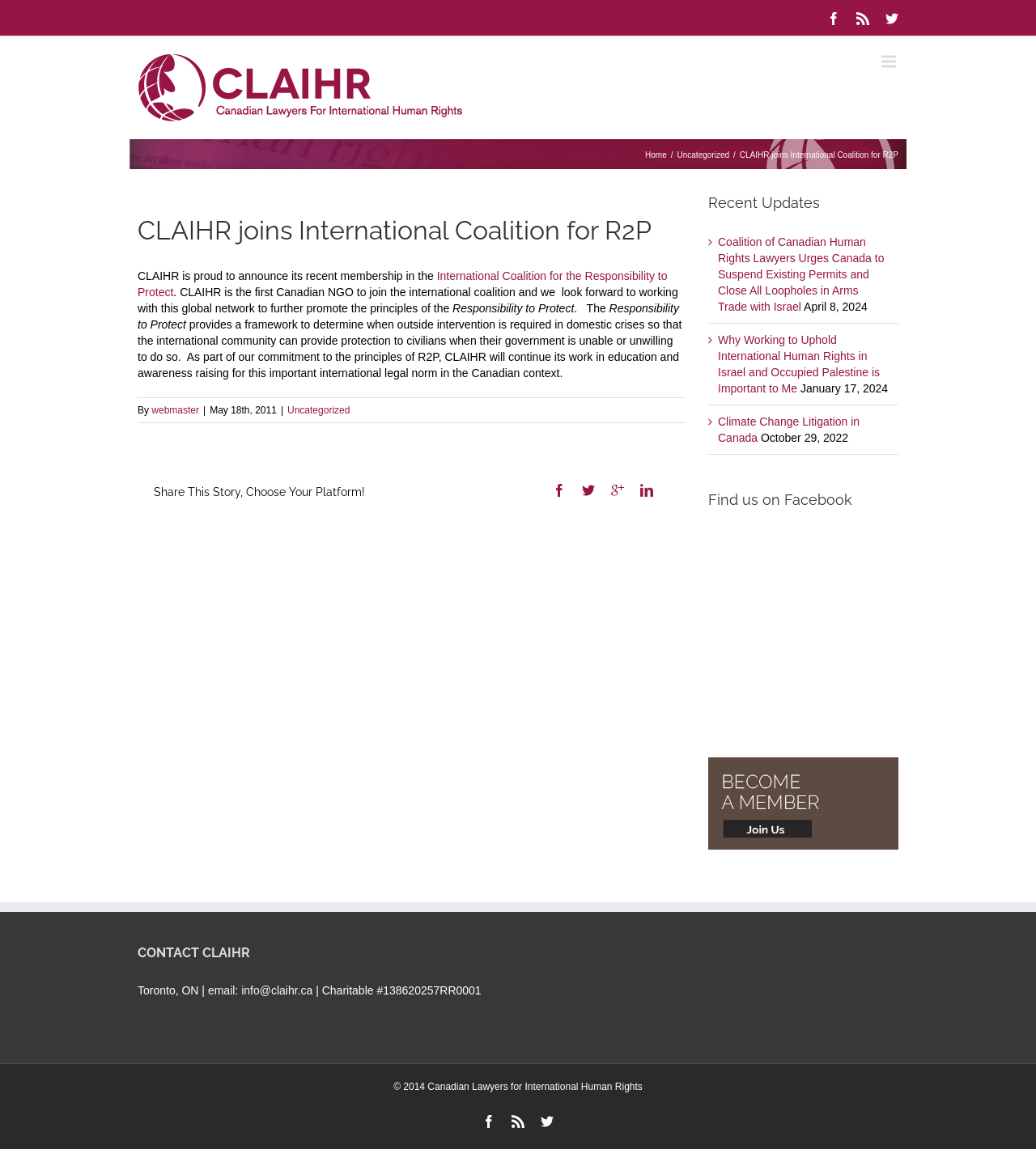Specify the bounding box coordinates of the element's area that should be clicked to execute the given instruction: "Contact CLAIHR via email". The coordinates should be four float numbers between 0 and 1, i.e., [left, top, right, bottom].

[0.201, 0.856, 0.302, 0.867]